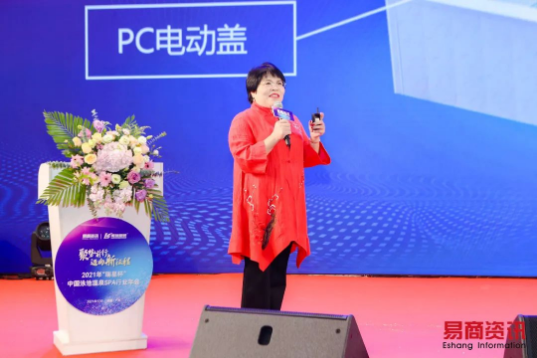Describe every aspect of the image in detail.

In this vibrant image, General Manager Shi Guixia of Guangzhou Landy Plastic Products Co., Ltd. is delivering a dynamic presentation at the 2021 China Swimming Pool Hot Spring SPA Industry Annual Conference, held on December 6th at the Foshan International Convention and Exhibition Center. Dressed in a striking red outfit, she stands confidently at the podium, which is adorned with a beautiful arrangement of flowers. The backdrop features the words "PC电动盖" prominently displayed, indicating a focus on innovation in swimming pool technology. The atmosphere is lively, reflecting the significant engagement of industry professionals as they listen to insights on waterproofing, decoration, and insulation solutions for swimming pools.